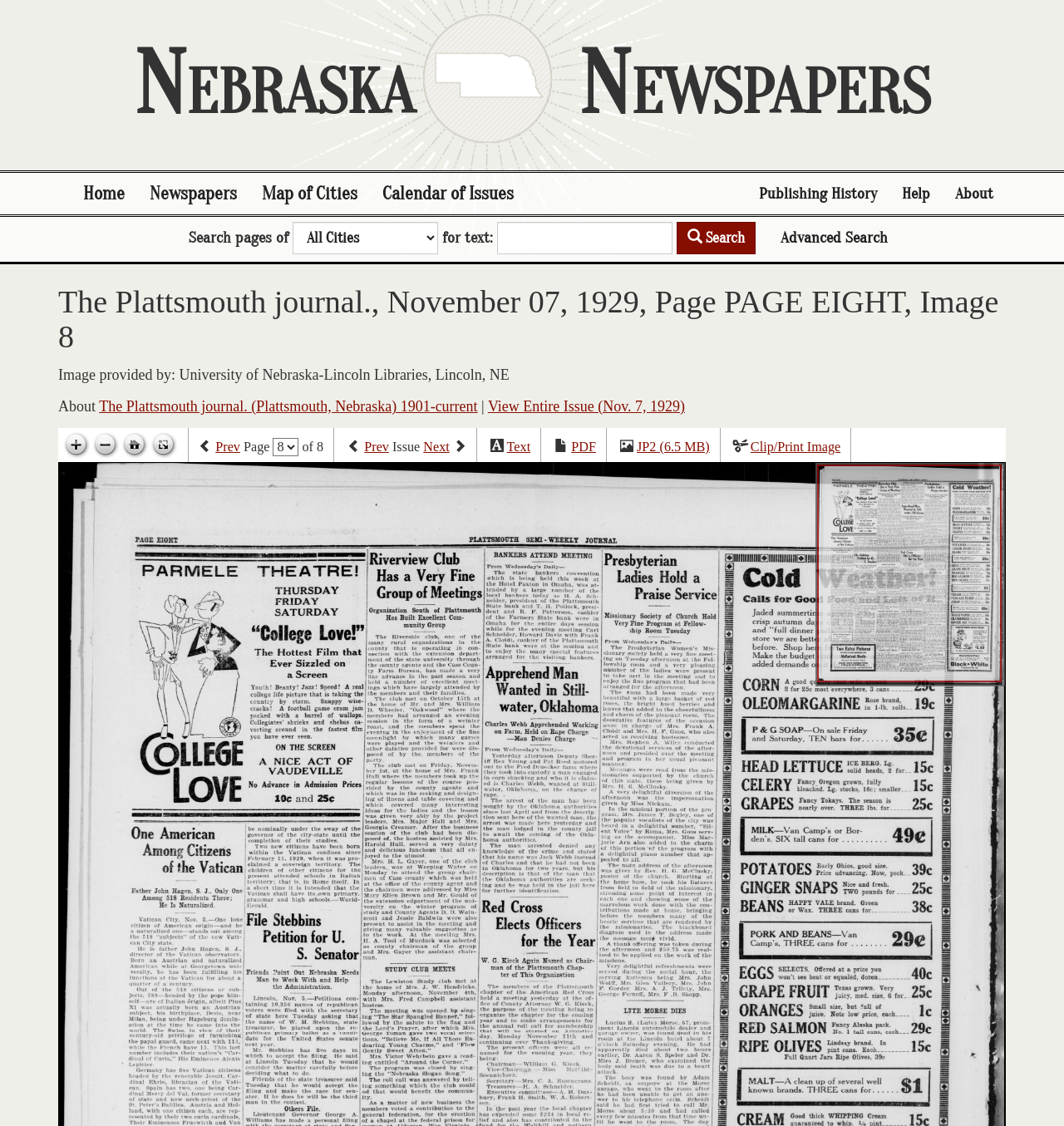What is the current page number?
Using the image, give a concise answer in the form of a single word or short phrase.

8